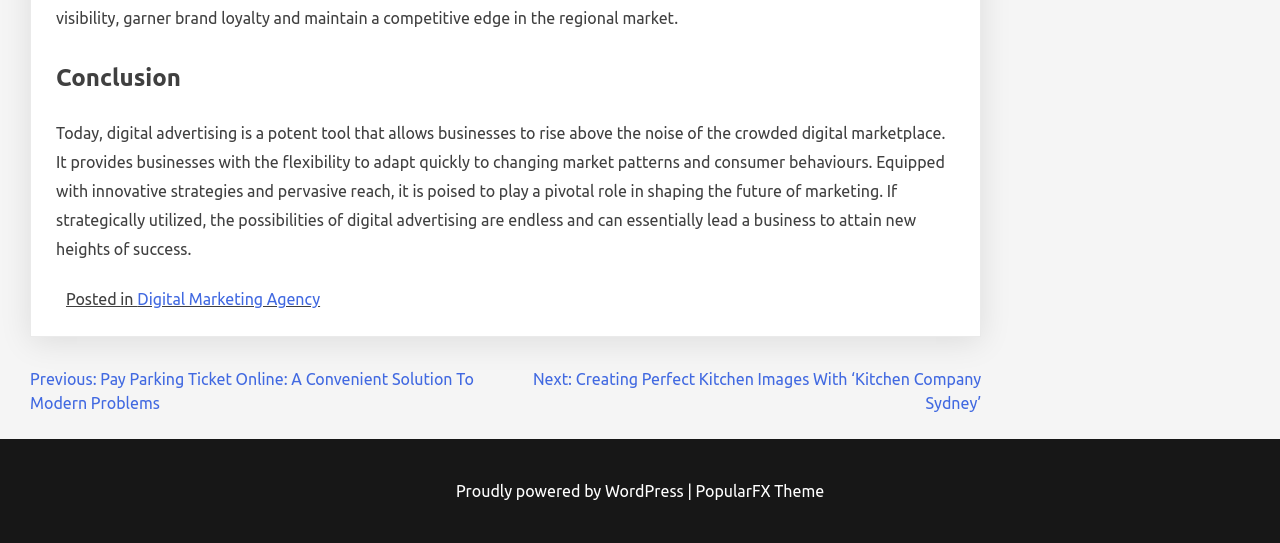Please provide a comprehensive answer to the question below using the information from the image: What is the topic of the article?

The topic of the article can be determined by reading the StaticText element with the text 'Today, digital advertising is a potent tool that allows businesses to rise above the noise of the crowded digital marketplace...'. This text provides a clear indication of the article's topic, which is digital advertising.